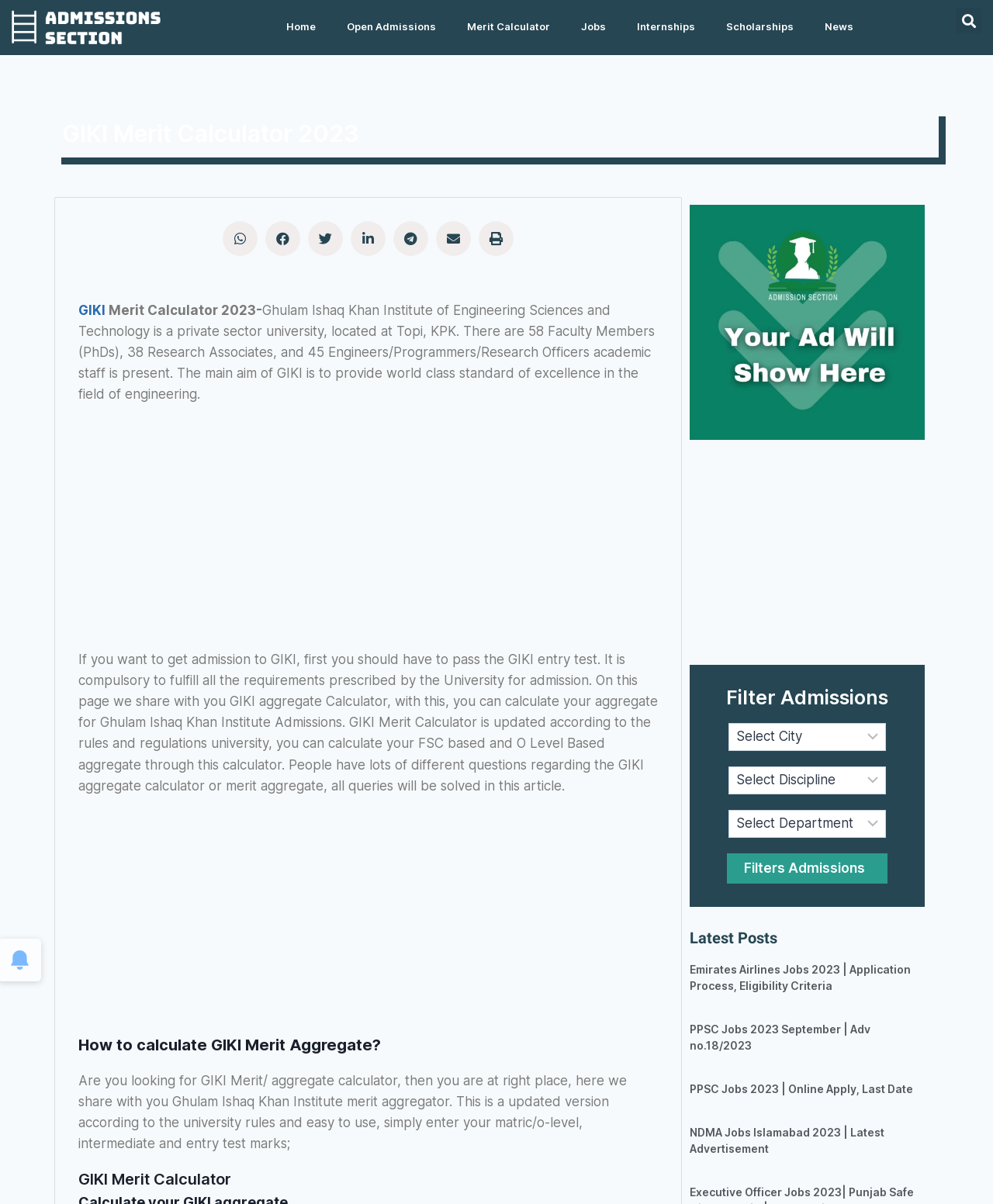Locate the bounding box coordinates of the area where you should click to accomplish the instruction: "Contact us through email".

None